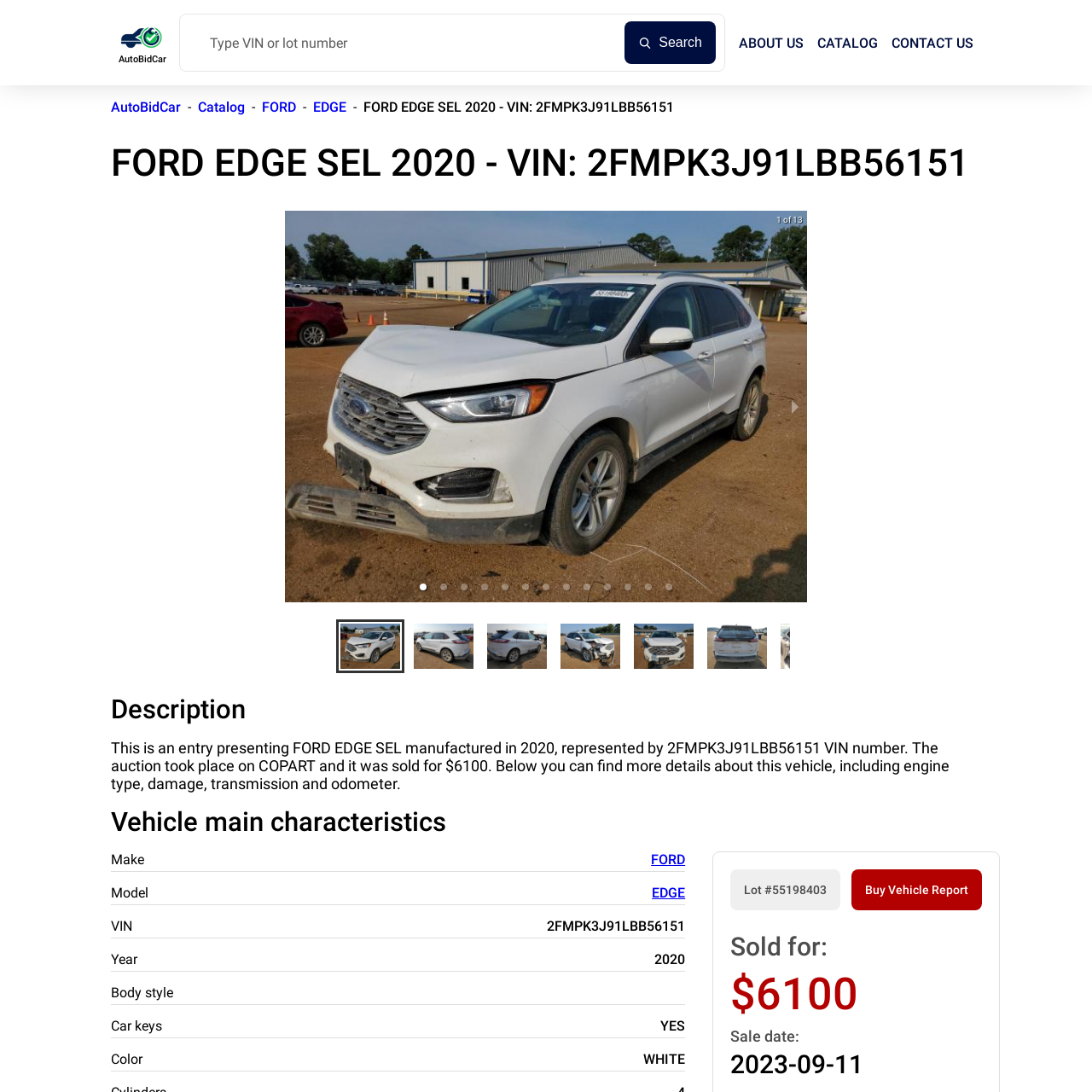Observe the image area highlighted by the pink border and answer the ensuing question in detail, using the visual cues: 
What is the model year of the Ford Edge?

The caption explicitly states that the Ford Edge is a 2020 model, which can be found in the initial description of the vehicle.